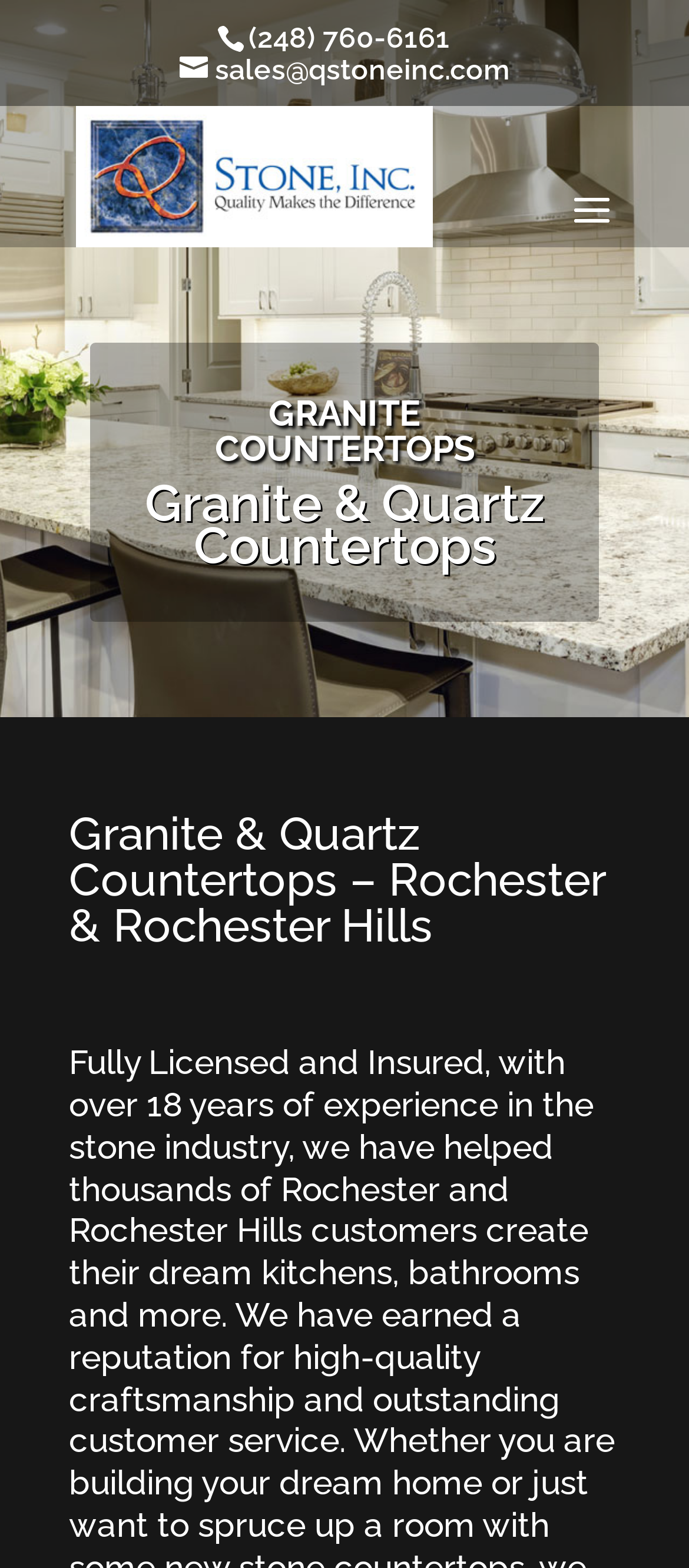Please provide a brief answer to the question using only one word or phrase: 
What is the purpose of the company mentioned on the webpage?

Michigan Countertop Service